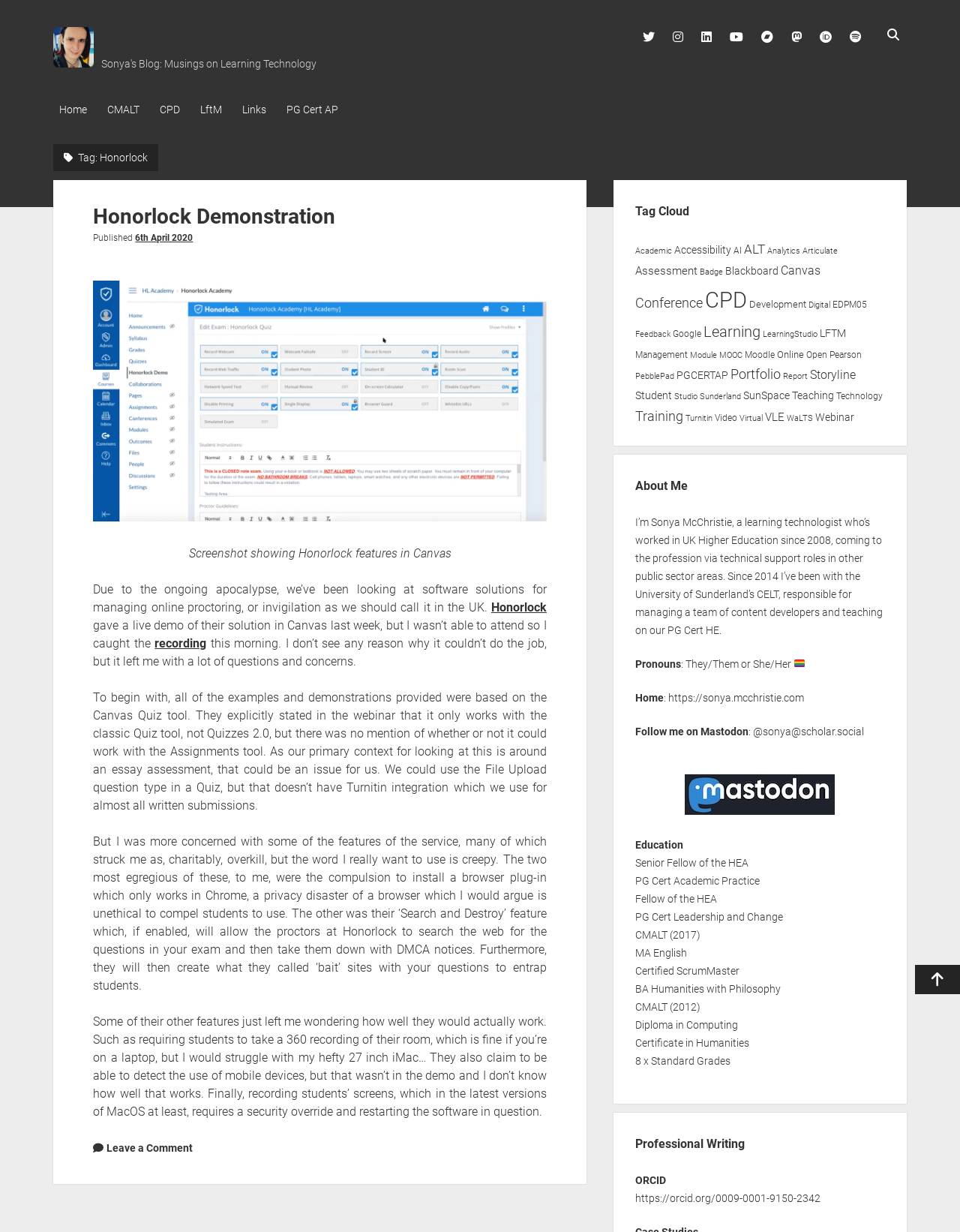Please locate the UI element described by "Academic" and provide its bounding box coordinates.

[0.662, 0.199, 0.7, 0.206]